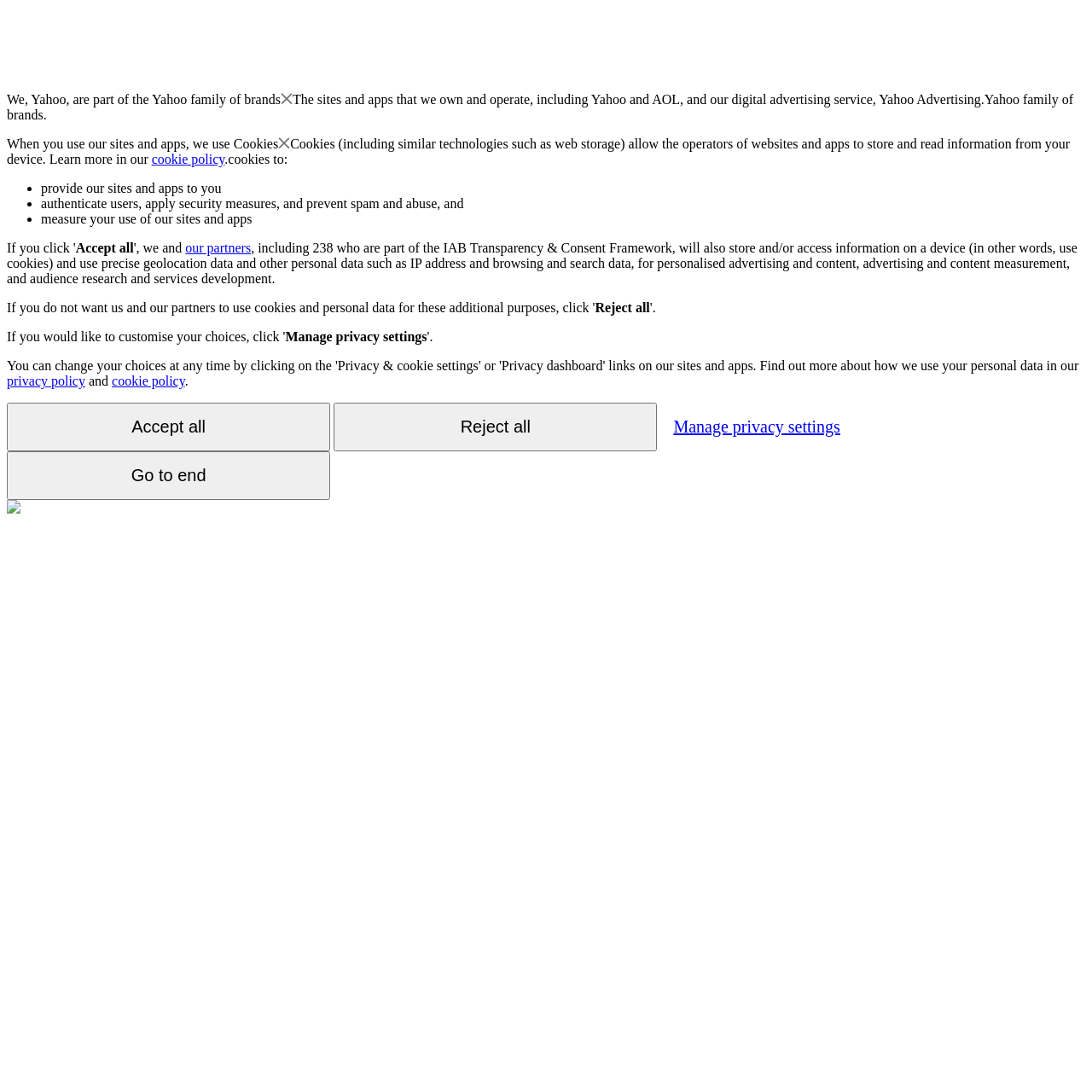Identify the bounding box coordinates of the element that should be clicked to fulfill this task: "Click the 'Reject all' button". The coordinates should be provided as four float numbers between 0 and 1, i.e., [left, top, right, bottom].

[0.545, 0.275, 0.595, 0.288]